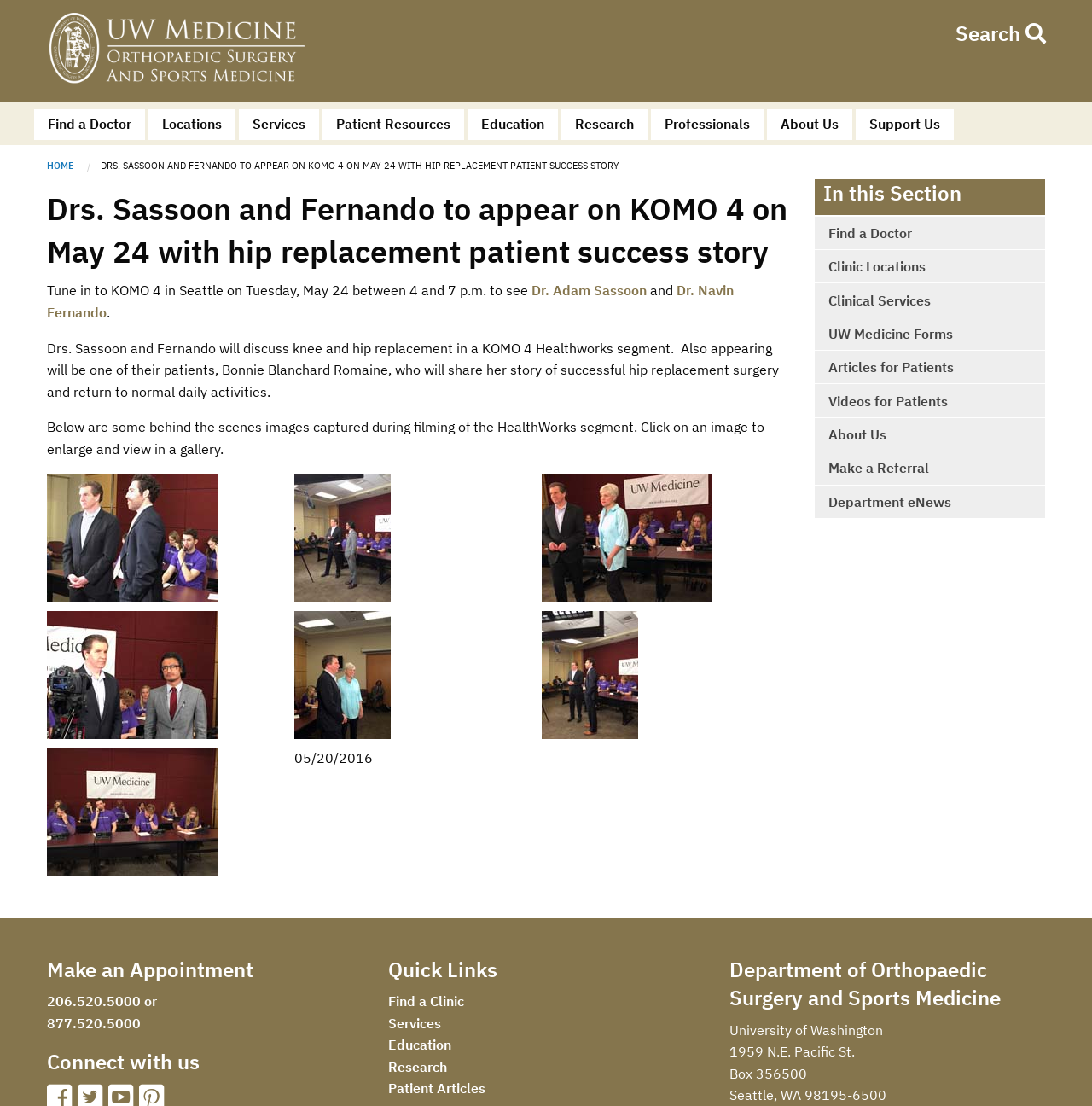Identify the bounding box coordinates of the region I need to click to complete this instruction: "View 'Patient Resources'".

[0.295, 0.099, 0.425, 0.127]